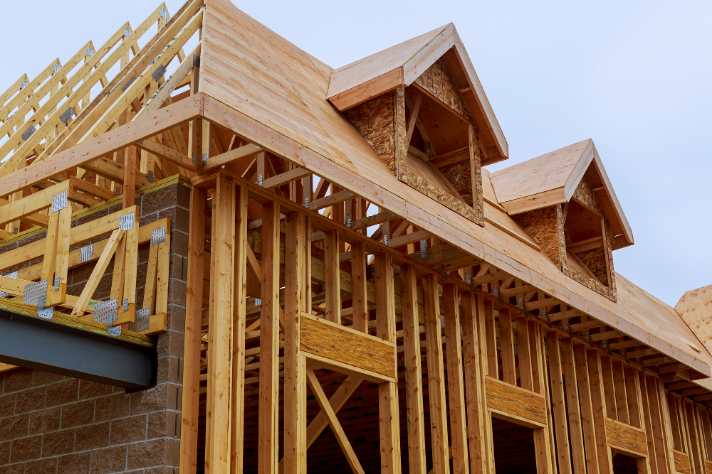Explain in detail what you see in the image.

This image captures a close-up view of a custom home under construction, showcasing the intricate framework and wooden structure pivotal to its design. The focus is on the roofline, which features charming pitched roofs with gable ends, indicative of the architectural style. Exposed wooden beams and meticulous detailing reveal the craftsmanship involved in creating a personalized living space. The use of raw materials highlights the beginning stages of building a custom home, reflecting the increasing trend of homeowners opting for unique constructions that cater specifically to their tastes and needs. The setting is bright and open, emphasizing the potential and promise of this future residence.